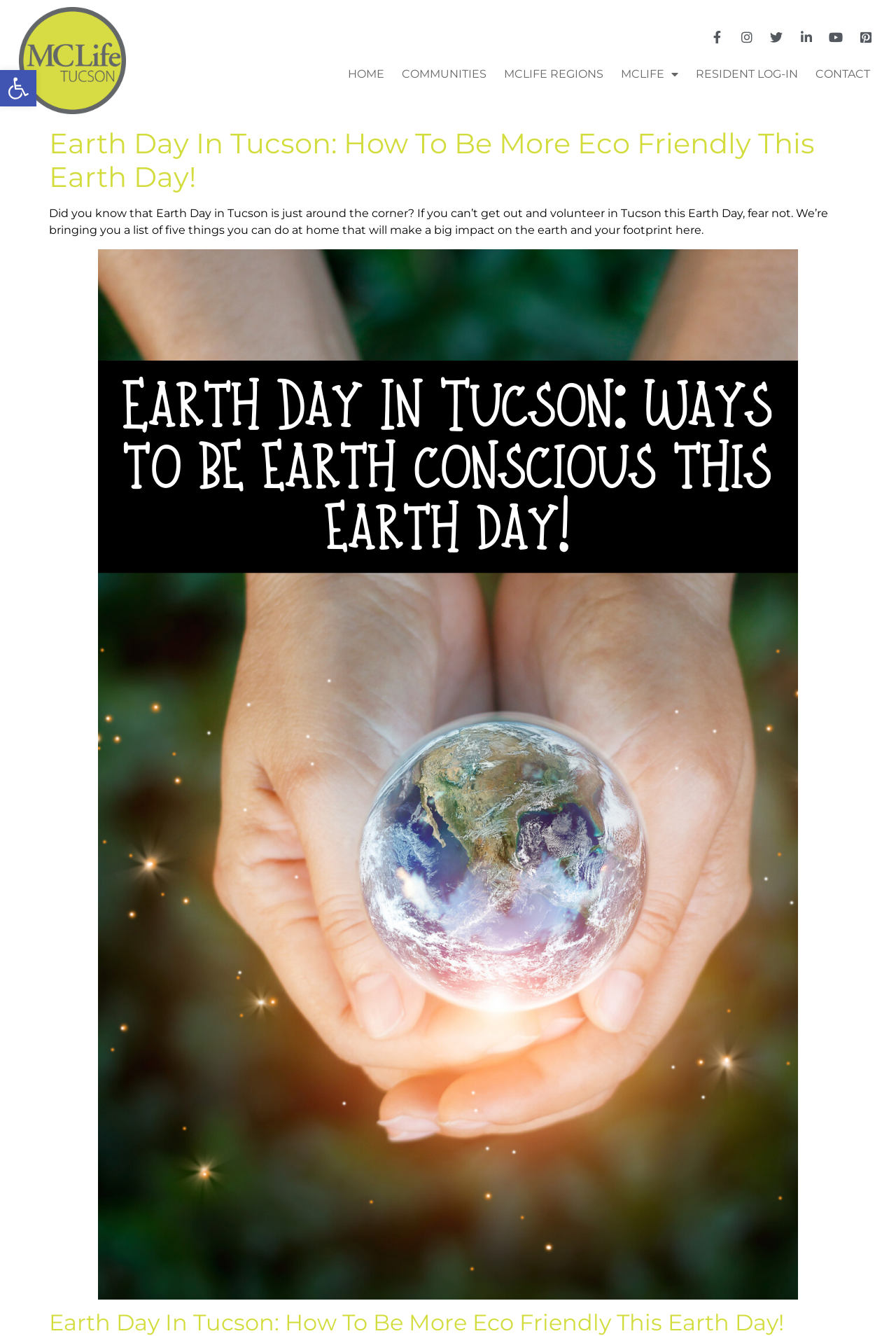What is the purpose of the webpage?
Please provide a comprehensive answer to the question based on the webpage screenshot.

I read the static text on the webpage, which mentions providing a list of five things that can be done at home to make a big impact on the earth and one's footprint. Therefore, the purpose of the webpage is to provide eco-friendly tips.